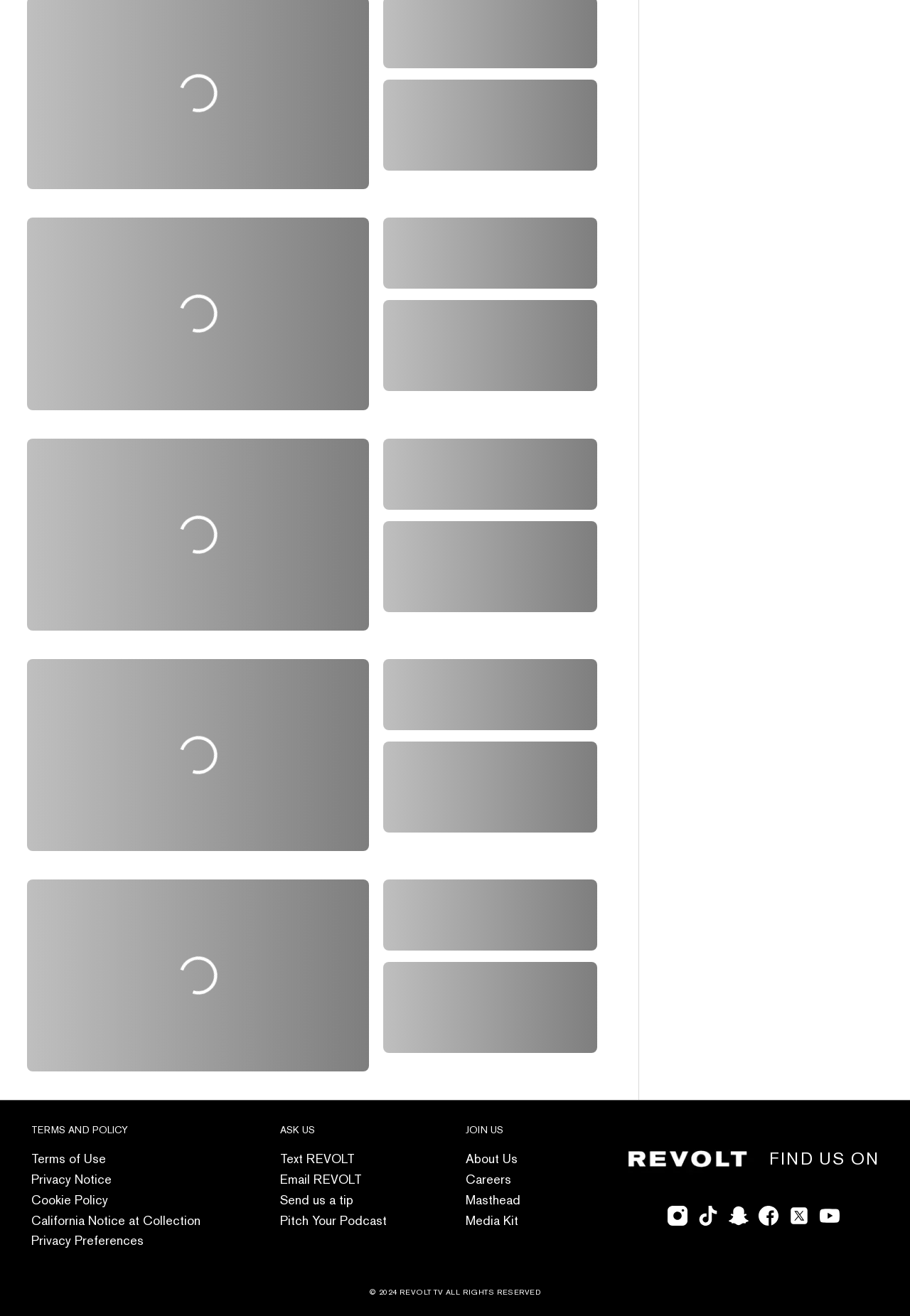What year is mentioned in the copyright notice?
Observe the image and answer the question with a one-word or short phrase response.

2024